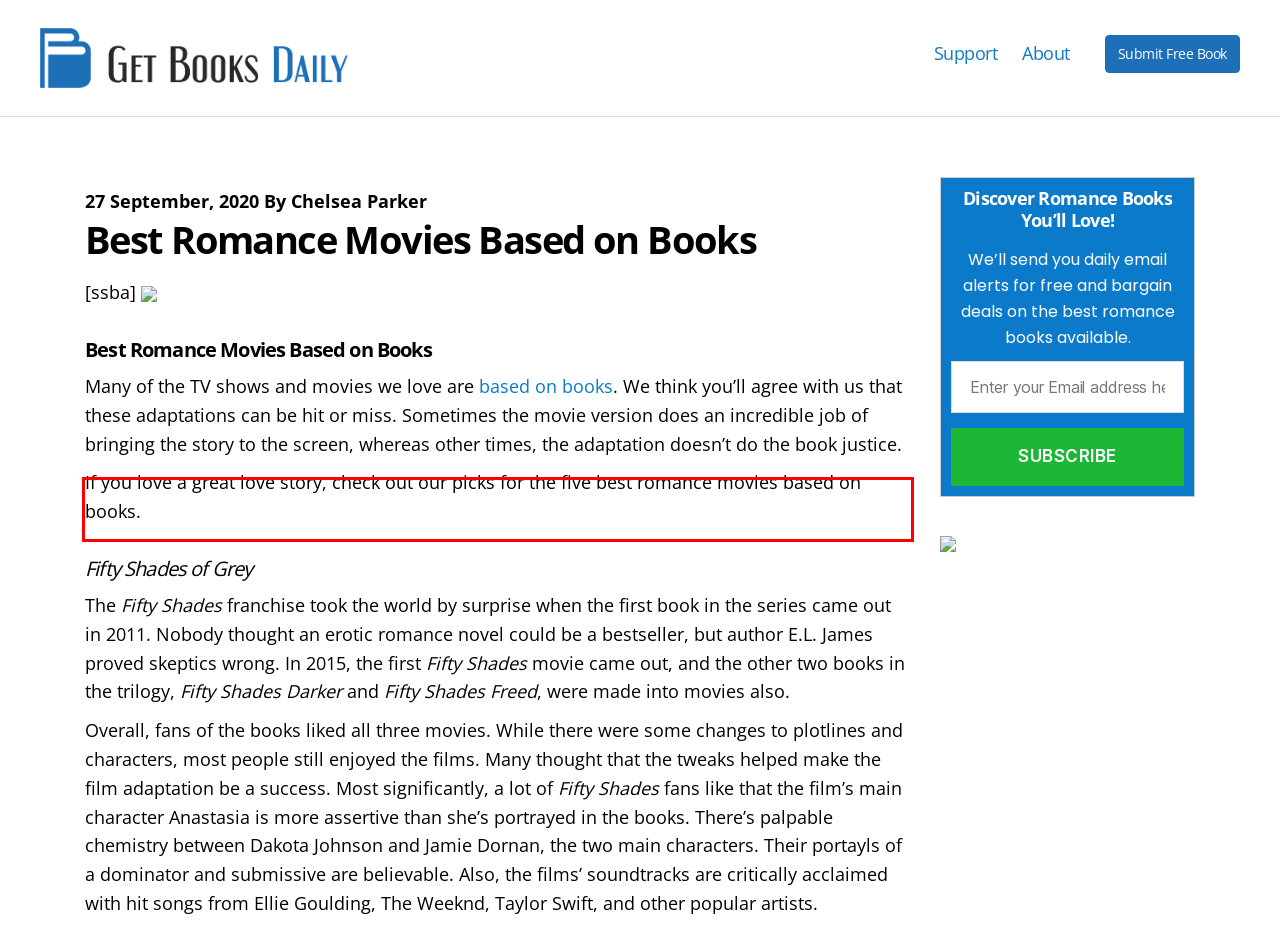Within the screenshot of the webpage, locate the red bounding box and use OCR to identify and provide the text content inside it.

If you love a great love story, check out our picks for the five best romance movies based on books.